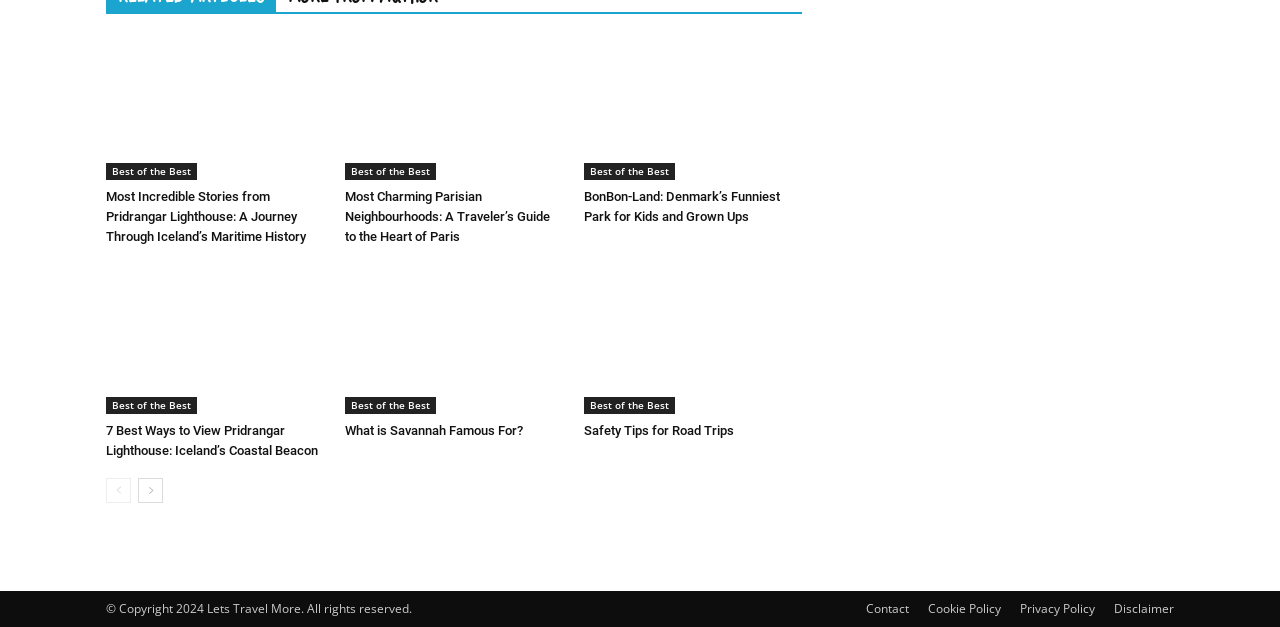Identify the bounding box coordinates for the element you need to click to achieve the following task: "Read about Most Incredible Stories from Pridrangar Lighthouse". Provide the bounding box coordinates as four float numbers between 0 and 1, in the form [left, top, right, bottom].

[0.083, 0.048, 0.253, 0.287]